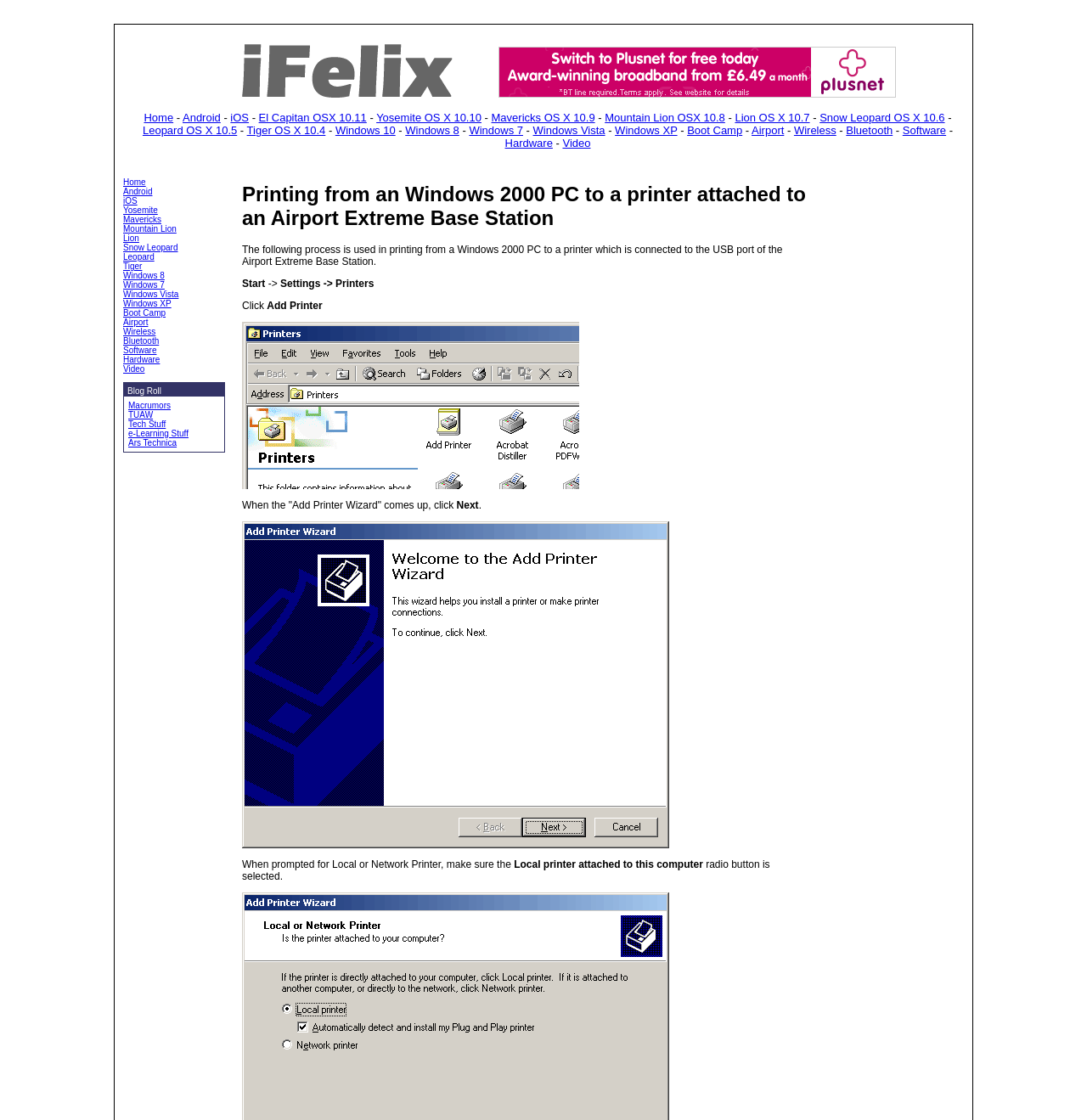Elaborate on the webpage's design and content in a detailed caption.

This webpage is about printing from a Windows 2000 PC to a printer attached to an Airport Extreme Base Station. At the top, there is a promotional link for PlusNet broadband with an accompanying image. Below this, there is a navigation menu with links to various operating systems, including Android, iOS, and different versions of Windows and macOS.

To the right of the navigation menu, there is a section with links to different categories, such as Boot Camp, Airport, Wireless, and Software. Below this section, there is another navigation menu with similar links, but with some additional categories like Video and Hardware.

The main content of the webpage is a step-by-step guide on how to print from a Windows 2000 PC to a printer connected to an Airport Extreme Base Station. The guide consists of several paragraphs of text, accompanied by images, that walk the user through the process of adding a printer in Windows 2000.

On the right-hand side of the webpage, there is a section labeled "Blog Roll" with links to various technology-related blogs, such as Macrumors, TUAW, and Ars Technica.